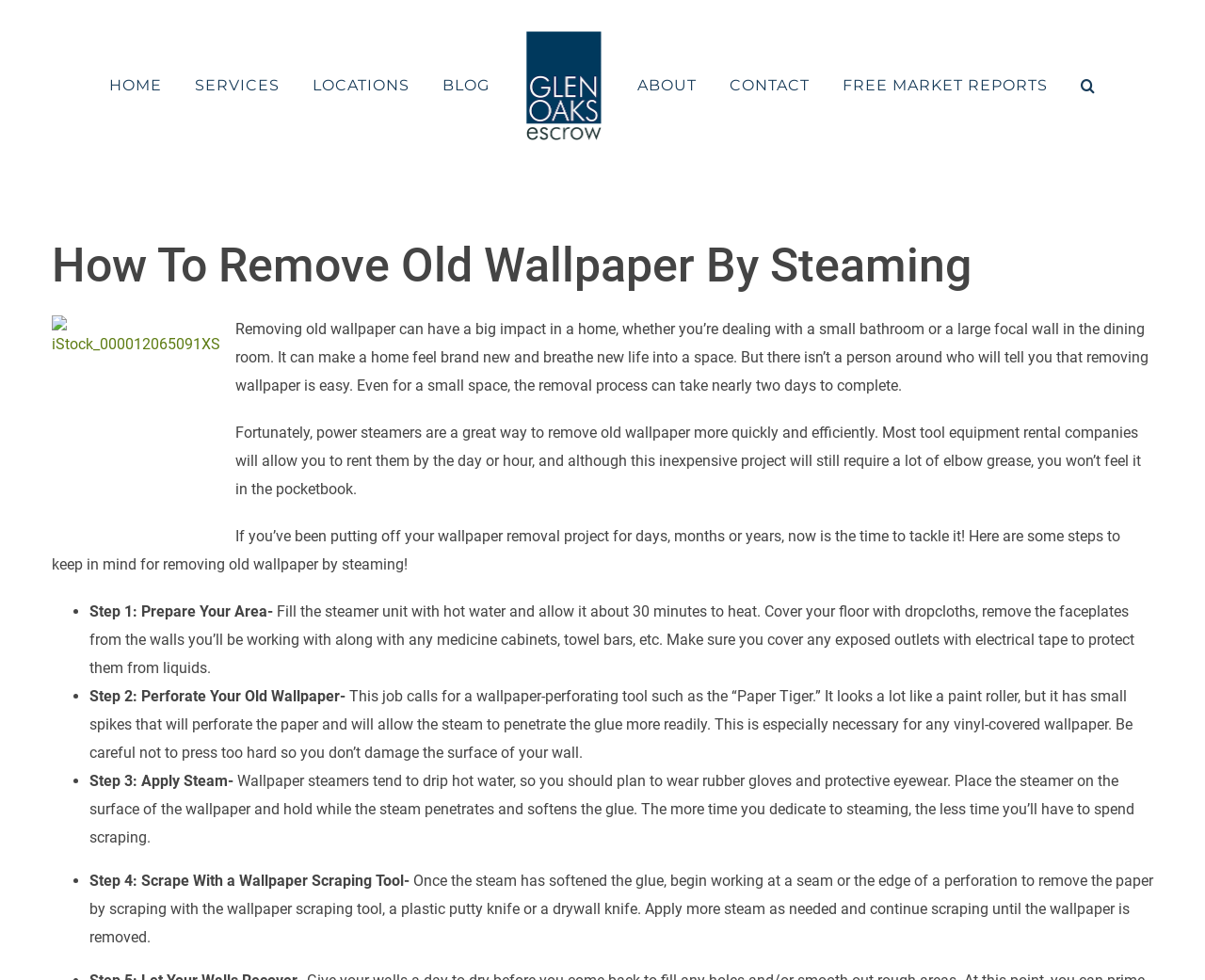Please provide a detailed answer to the question below by examining the image:
How many steps are involved in removing old wallpaper by steaming?

The webpage outlines a 4-step process for removing old wallpaper by steaming, which includes preparing the area, perforating the old wallpaper, applying steam, and scraping off the wallpaper. Each step is explained in detail, including the necessary tools and precautions to take.